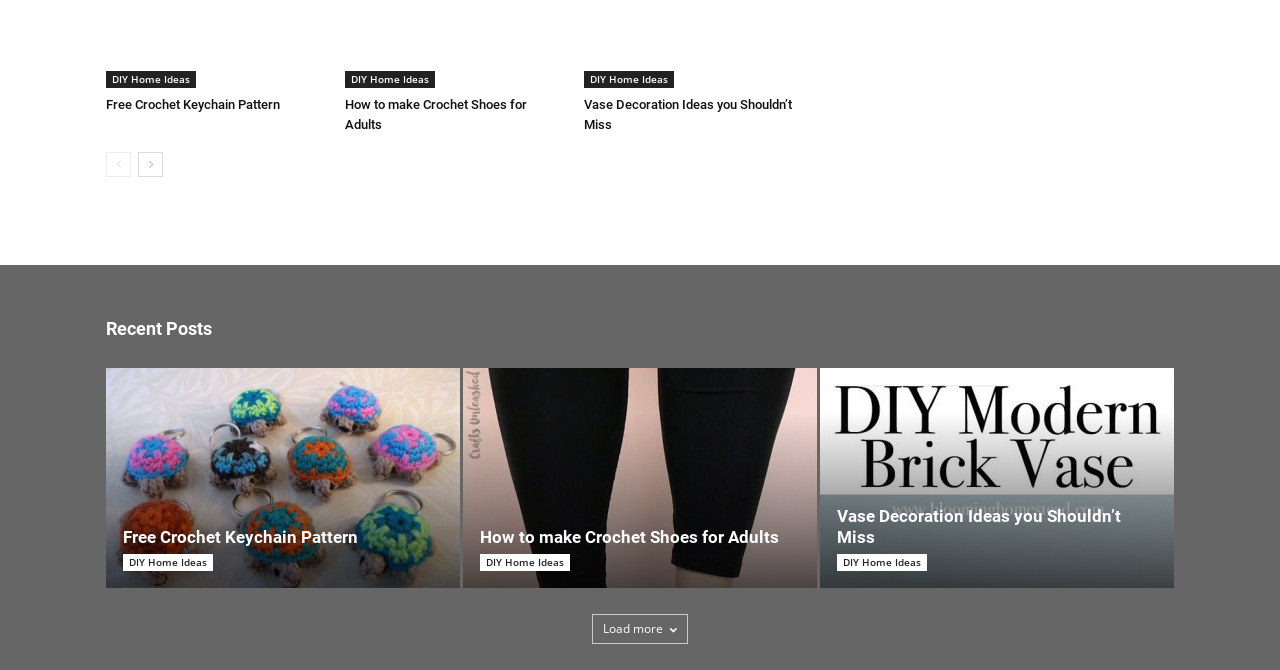Please find the bounding box coordinates of the element that you should click to achieve the following instruction: "Go to 'DIY Home Ideas' page". The coordinates should be presented as four float numbers between 0 and 1: [left, top, right, bottom].

[0.083, 0.106, 0.153, 0.131]